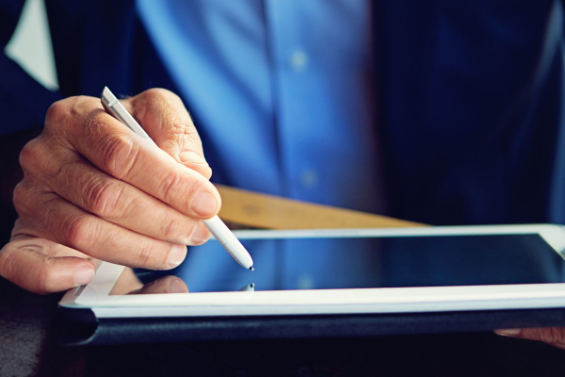Deliver an in-depth description of the image, highlighting major points.

In this image, a close-up view captures a hand poised over a tablet device, gripping a stylus. The hand appears to be in the process of writing or drawing on the tablet's shiny surface, reflecting a modern workspace. The focus on the hand and the stylus emphasizes the utility of digital pens, a concept highlighted in the accompanying article about the introduction of APEN-brand digital pens. The person appears to be engaged in a task that blends traditional ink and paper methods with digital technology, showcasing the increasing integration of tech in everyday activities. This innovation could represent a shift in how creative and professional tasks are executed, allowing for a seamless transition between physical and digital mediums.